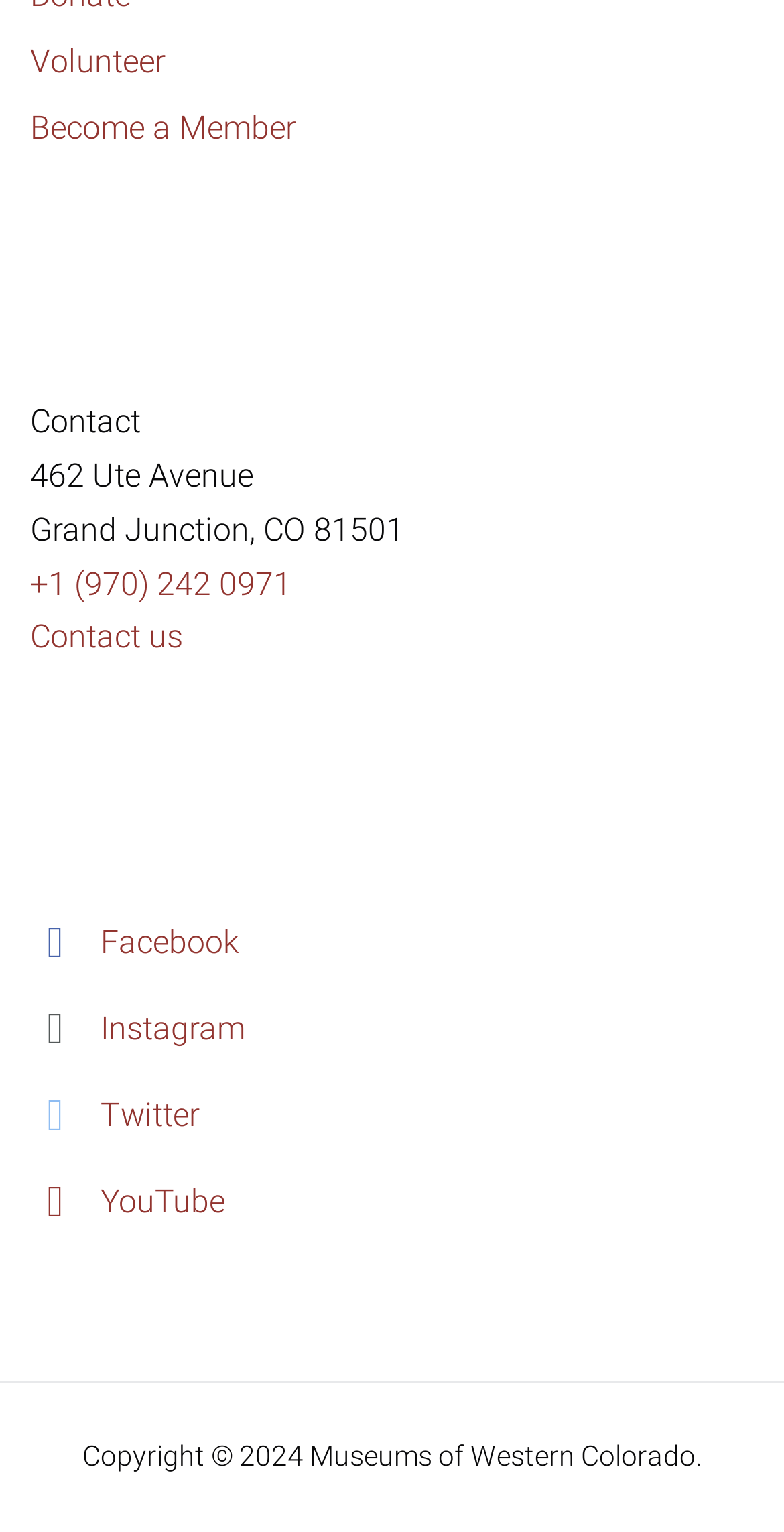What is the phone number to contact?
Refer to the screenshot and answer in one word or phrase.

+1 (970) 242 0971